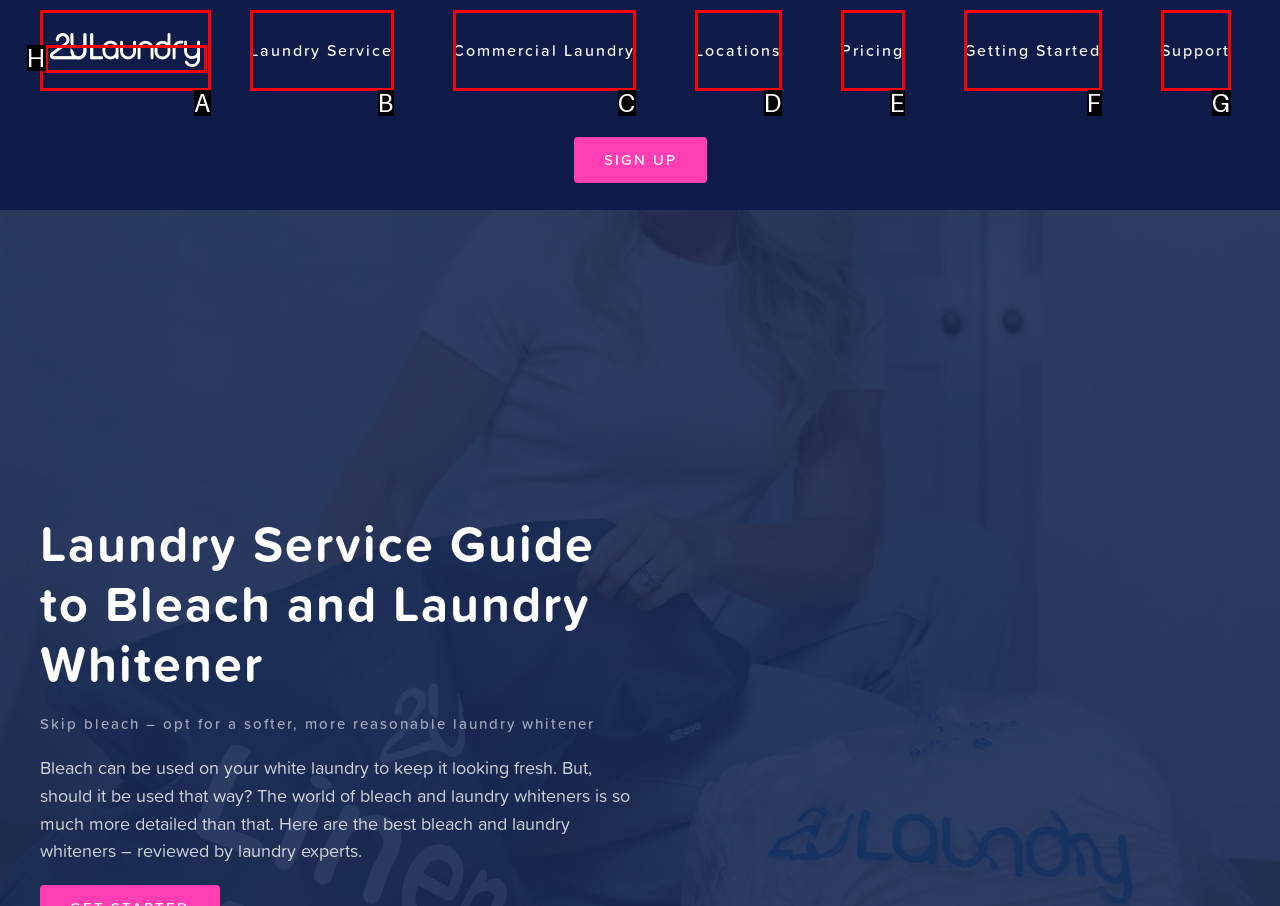From the given choices, indicate the option that best matches: Getting Started
State the letter of the chosen option directly.

F